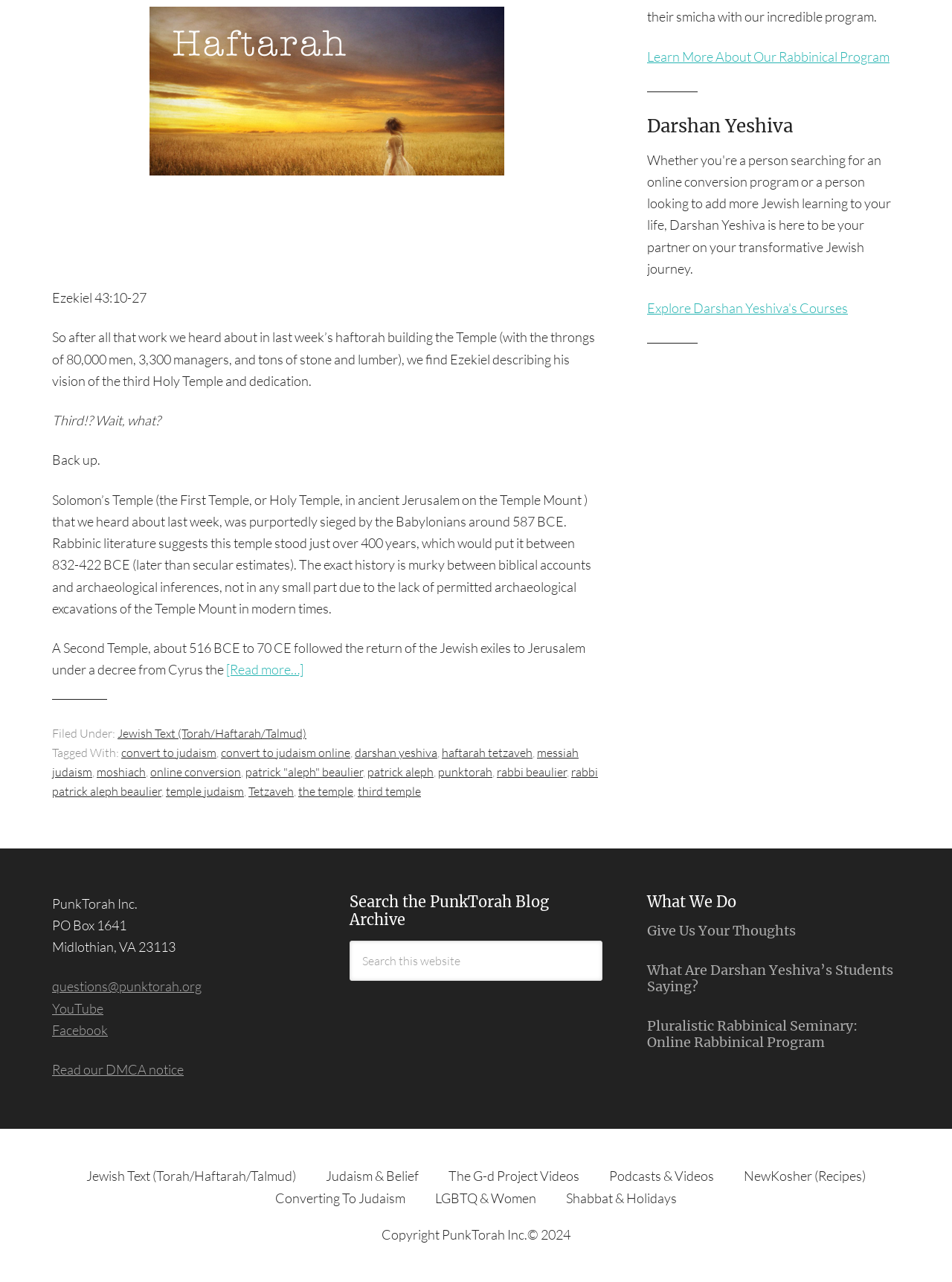Determine the bounding box for the described HTML element: "rabbi patrick aleph beaulier". Ensure the coordinates are four float numbers between 0 and 1 in the format [left, top, right, bottom].

[0.055, 0.596, 0.628, 0.623]